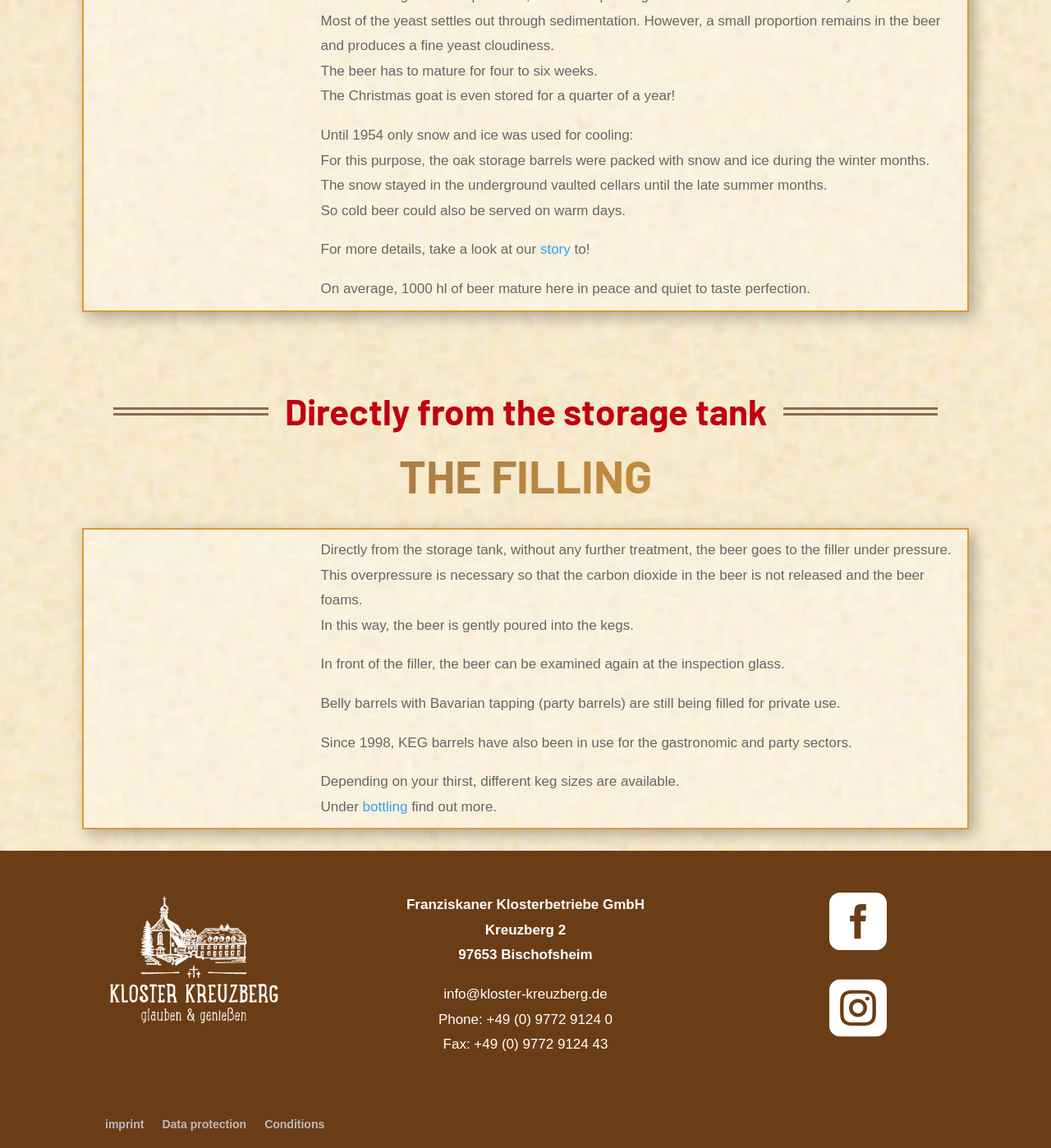Answer in one word or a short phrase: 
What is the purpose of the inspection glass?

To examine the beer